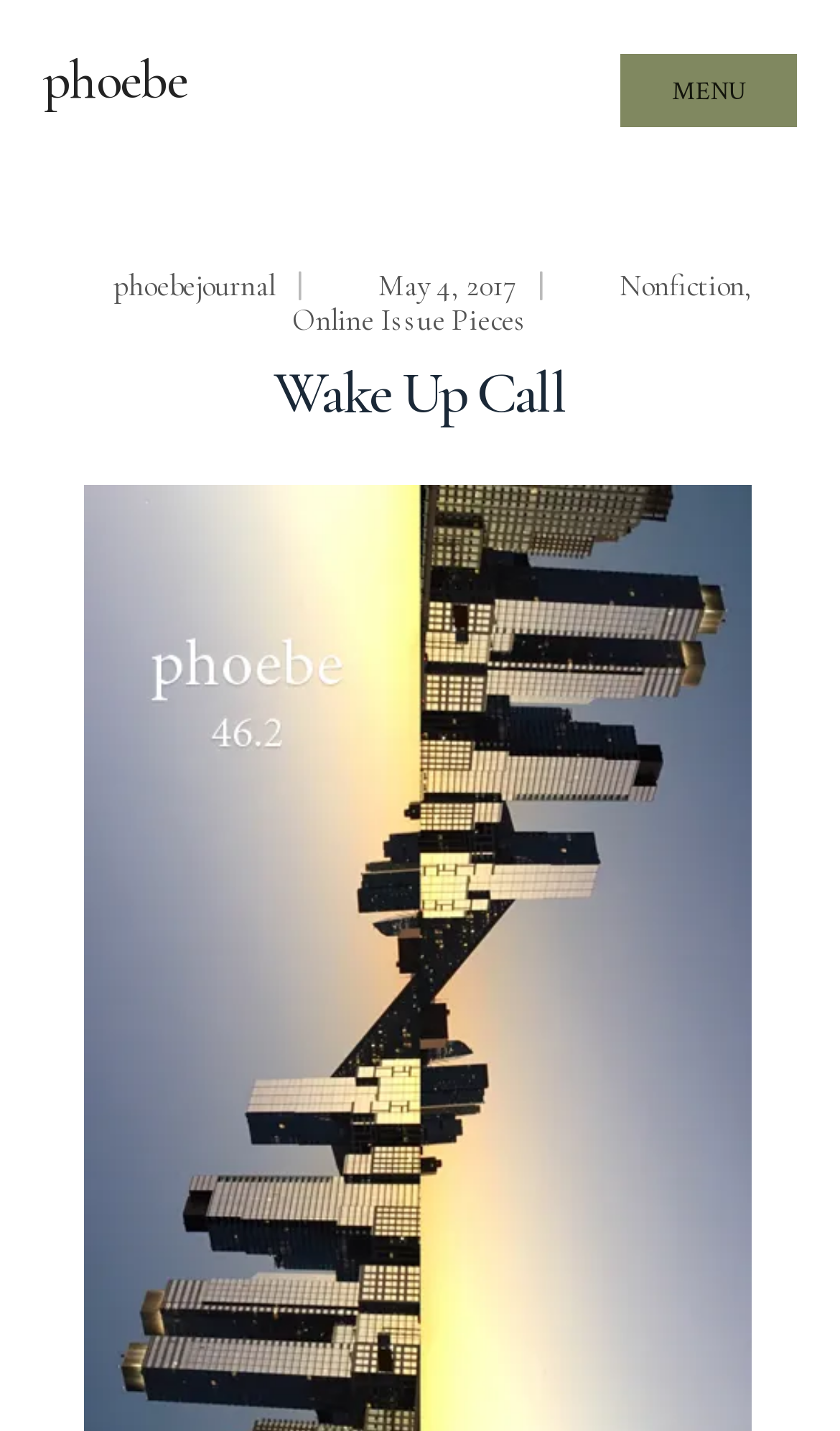What is the name of the author?
Could you please answer the question thoroughly and with as much detail as possible?

The name of the author can be found in the heading element at the top of the webpage, which reads 'phoebe'. This is likely the author's name or pen name.